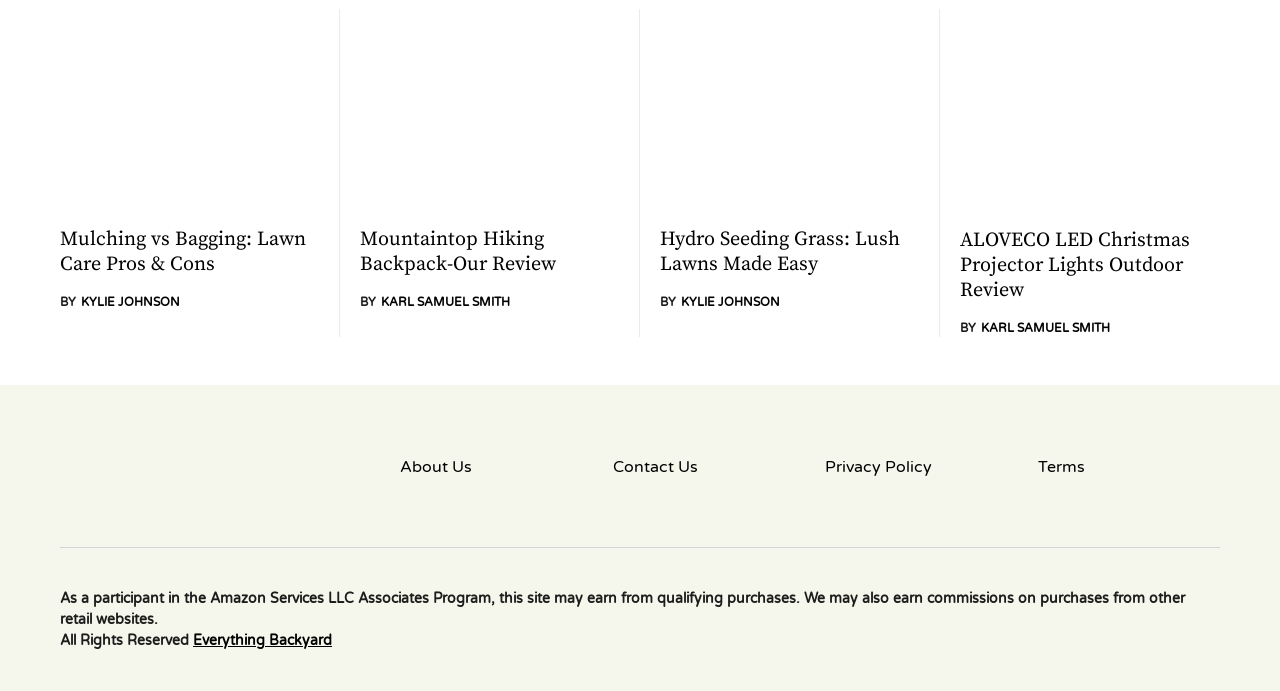Provide a brief response using a word or short phrase to this question:
What is the topic of the first article?

Mulching vs Bagging